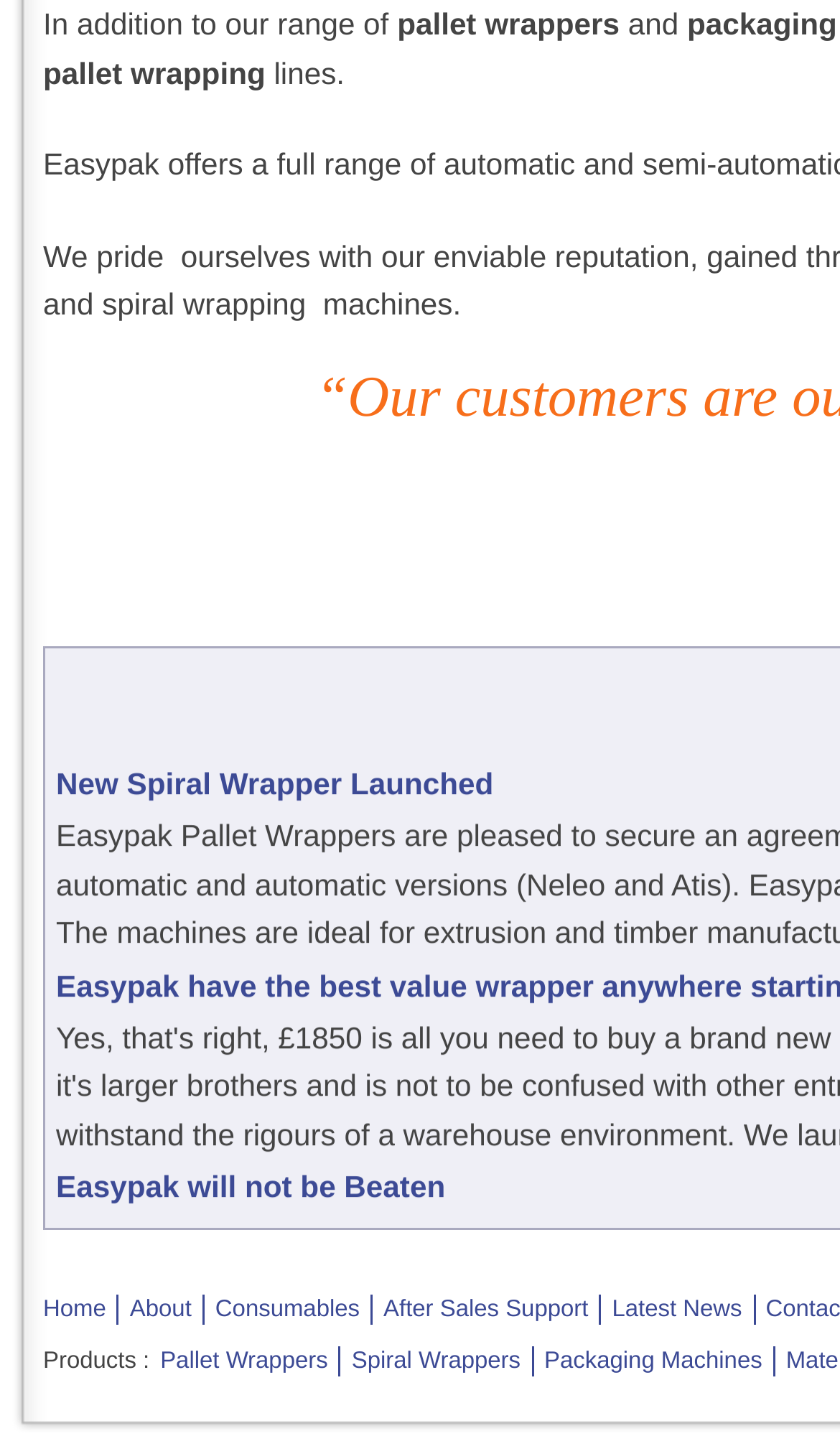How many product links are there?
Based on the image, answer the question with a single word or brief phrase.

5